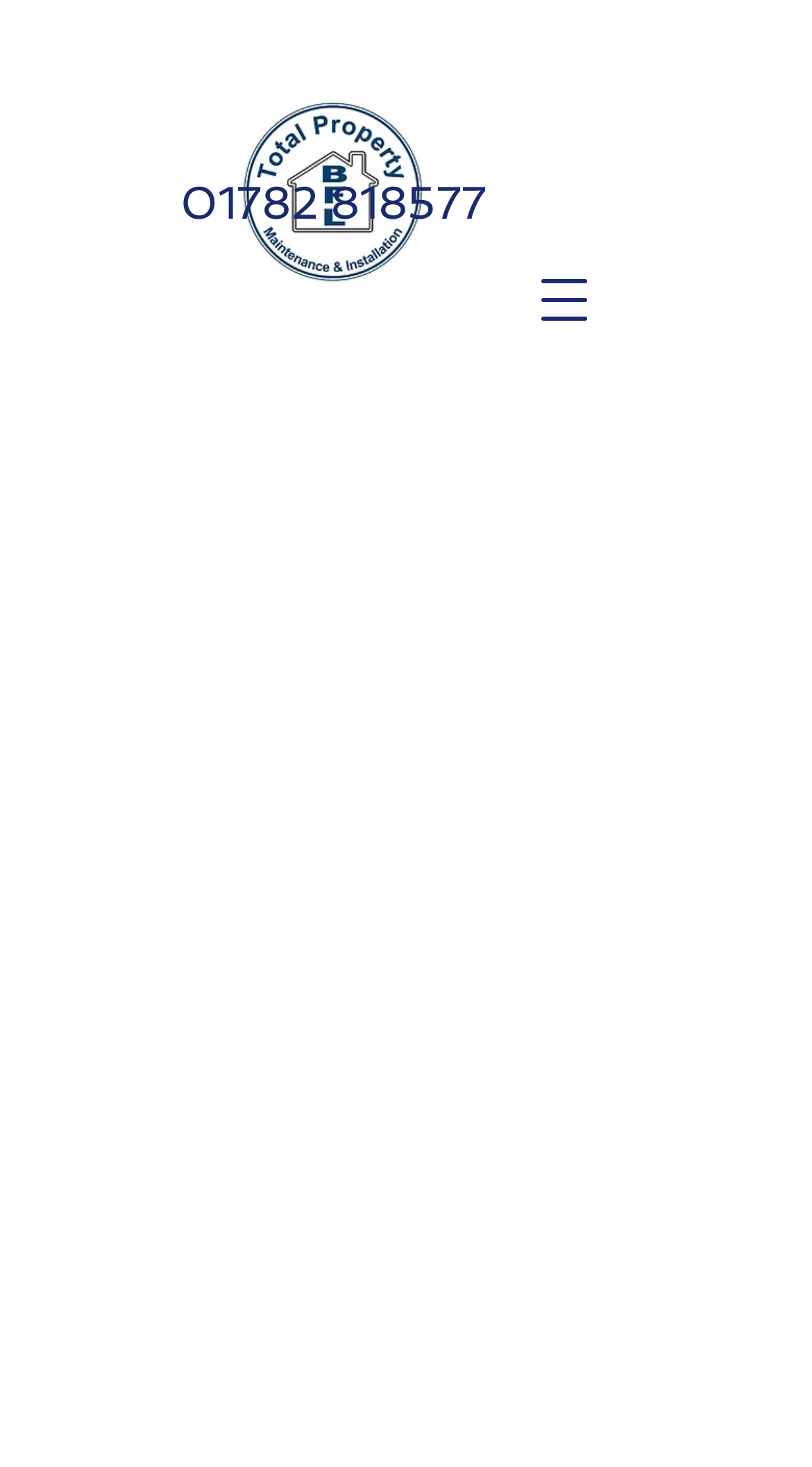Is the company providing a replacement service for boilers?
Answer the question with just one word or phrase using the image.

Yes